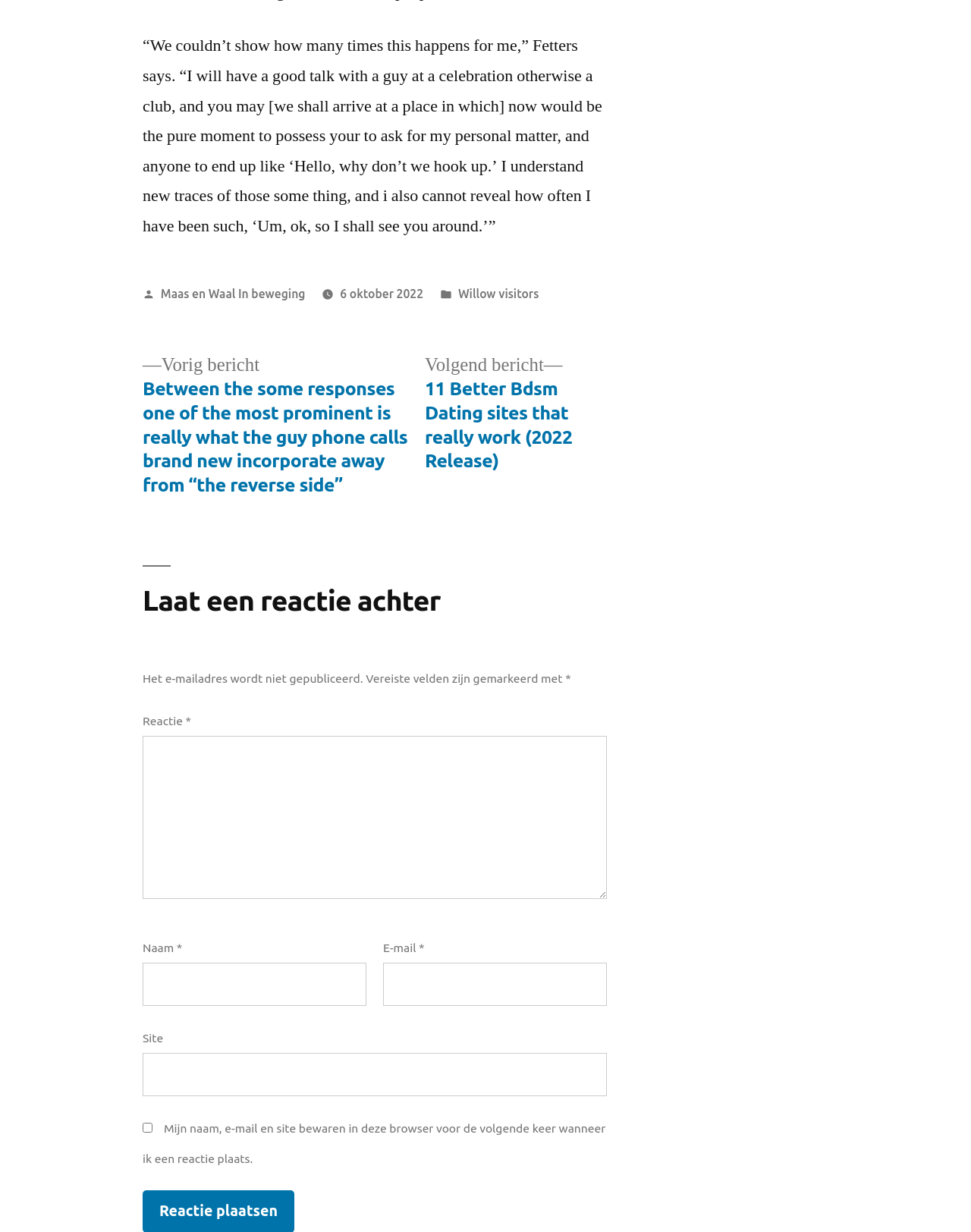What is the purpose of the text box labeled 'Reactie *'?
Answer the question with as much detail as possible.

The text box labeled 'Reactie *' is a required field, and it is located in the section where users can leave a comment or reaction to the post. Therefore, the purpose of this text box is to allow users to type in their comments or reactions.